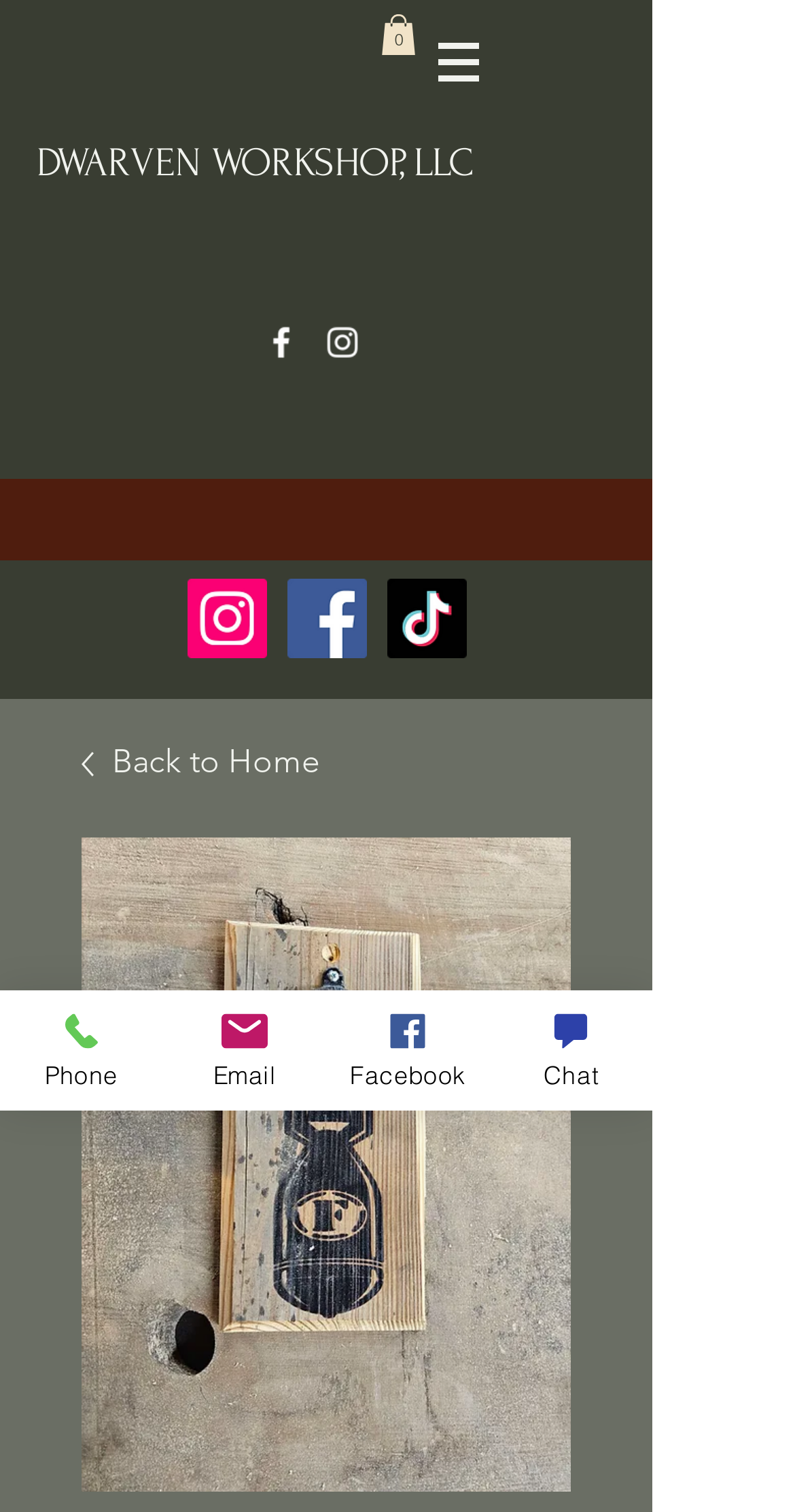Using the description "aria-label="Facebook"", locate and provide the bounding box of the UI element.

[0.362, 0.382, 0.462, 0.435]